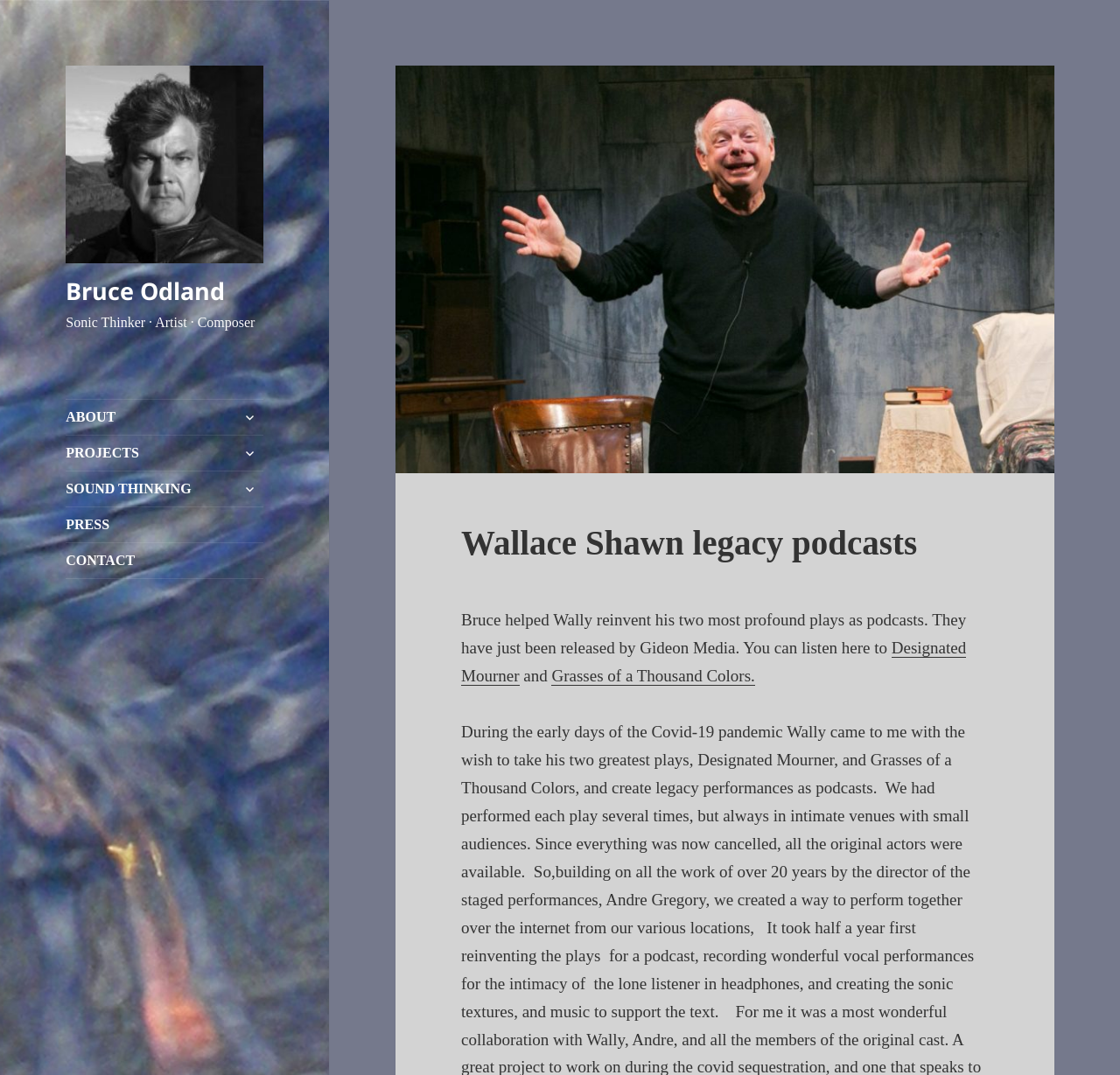Find and provide the bounding box coordinates for the UI element described here: "Grasses of a Thousand Colors.". The coordinates should be given as four float numbers between 0 and 1: [left, top, right, bottom].

[0.493, 0.62, 0.674, 0.638]